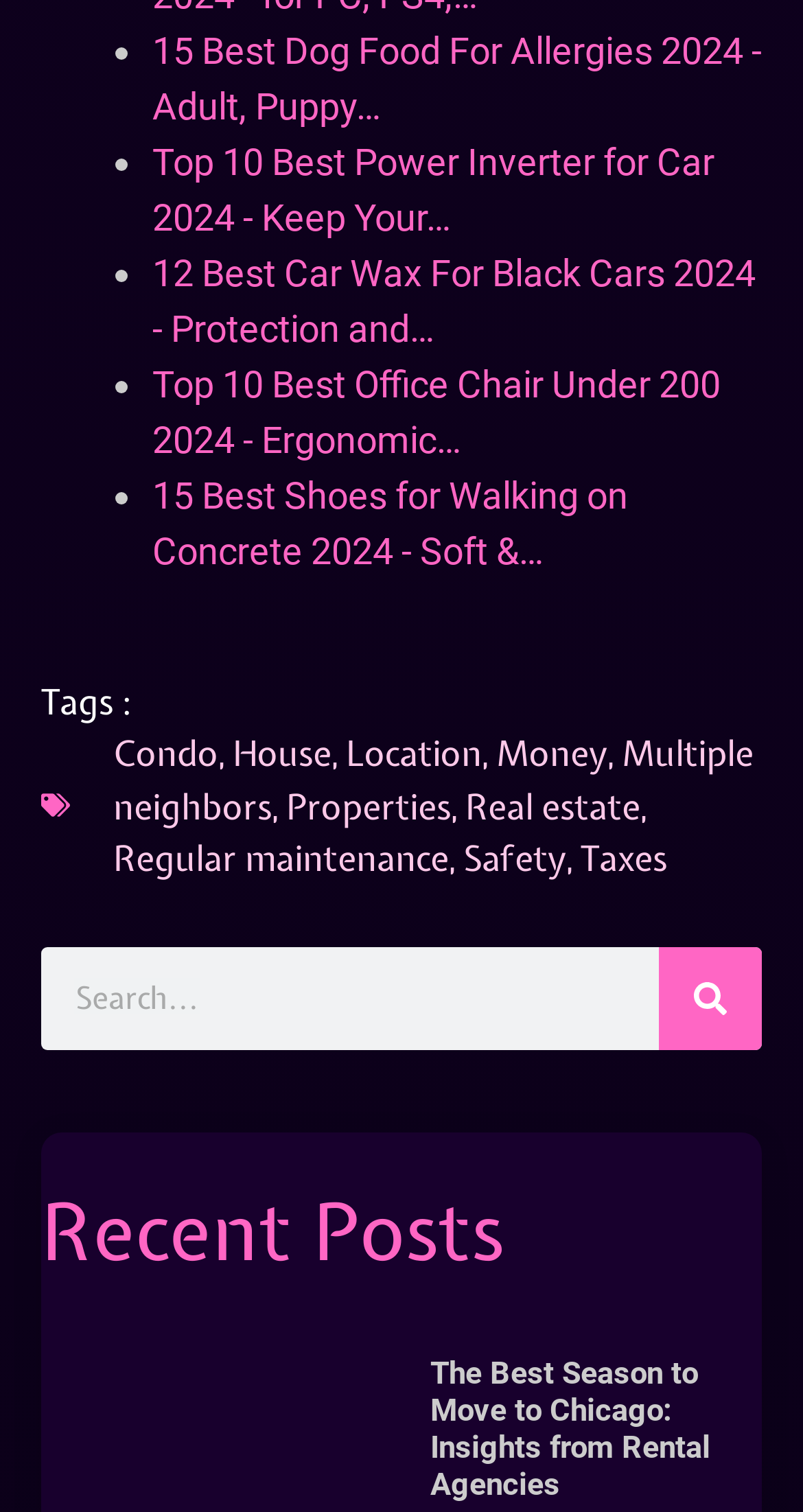Identify the bounding box coordinates for the element you need to click to achieve the following task: "Read the article about the best season to move to Chicago". The coordinates must be four float values ranging from 0 to 1, formatted as [left, top, right, bottom].

[0.536, 0.896, 0.885, 0.994]